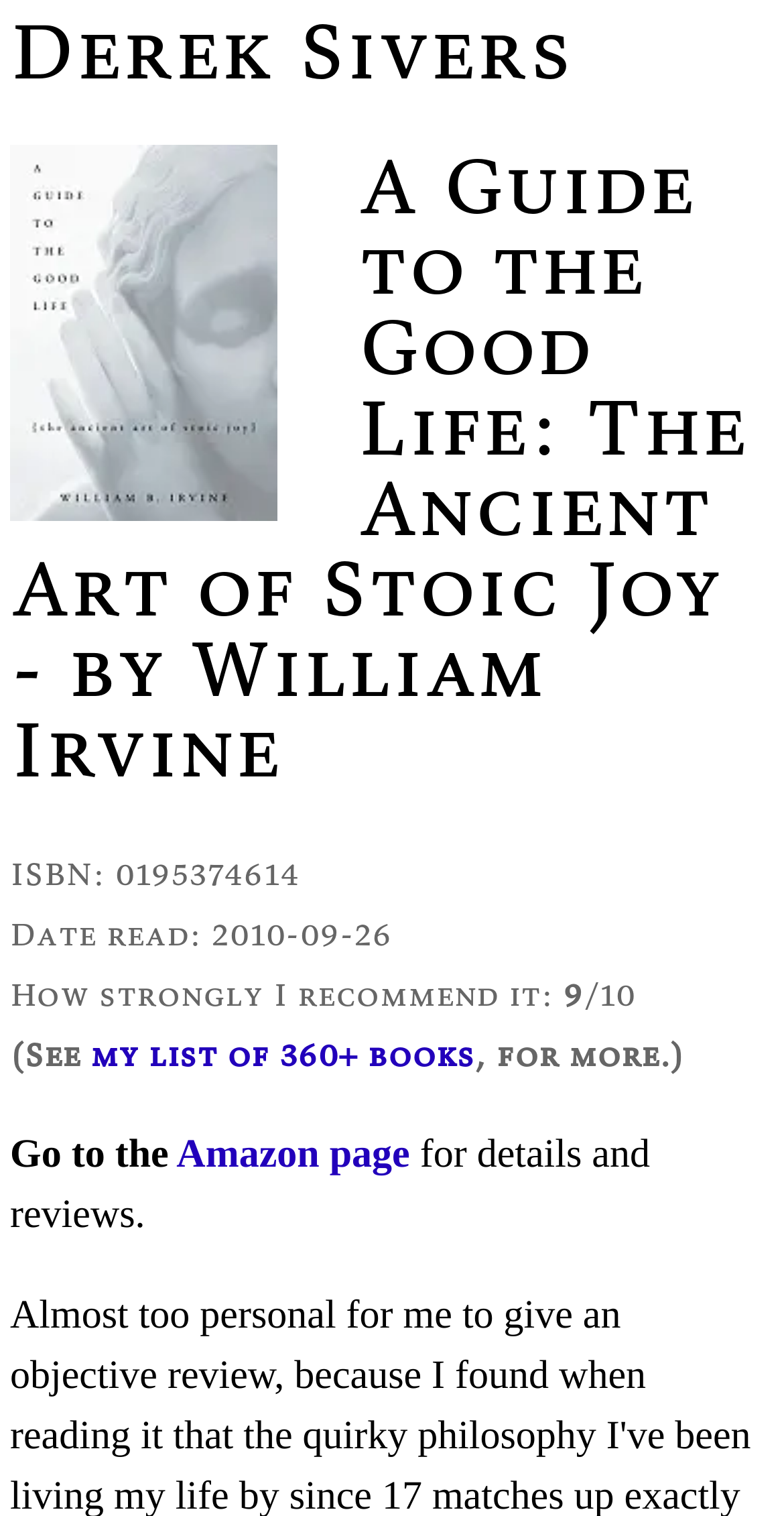Predict the bounding box coordinates for the UI element described as: "Amazon page". The coordinates should be four float numbers between 0 and 1, presented as [left, top, right, bottom].

[0.225, 0.746, 0.523, 0.776]